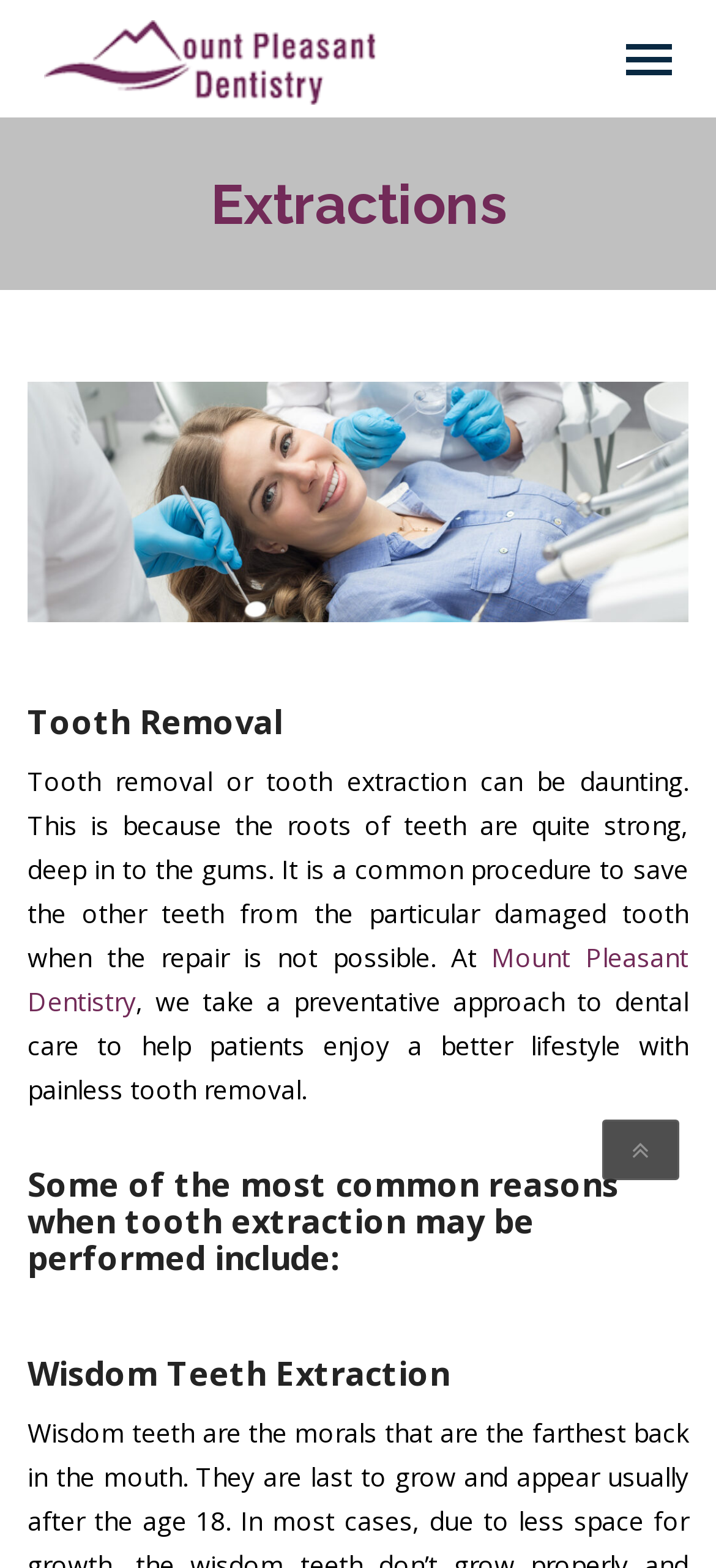Give a detailed account of the webpage.

The webpage is about extractions at Mount Pleasant Dental Clinic. At the top left, there is a link to the clinic's homepage, accompanied by a small image of the clinic's logo. Below this, a large heading "Extractions" spans across the page. 

To the right of the "Extractions" heading, there is a figure with an image, taking up a significant portion of the page. Below this image, there is a heading "Tooth Removal" followed by a paragraph of text explaining the procedure of tooth removal and the clinic's approach to dental care. The text also includes a link to "Mount Pleasant Dentistry".

Further down, there is a heading "Some of the most common reasons when tooth extraction may be performed include:" followed by a small blank space. Finally, at the bottom of the page, there is a heading "Wisdom Teeth Extraction".